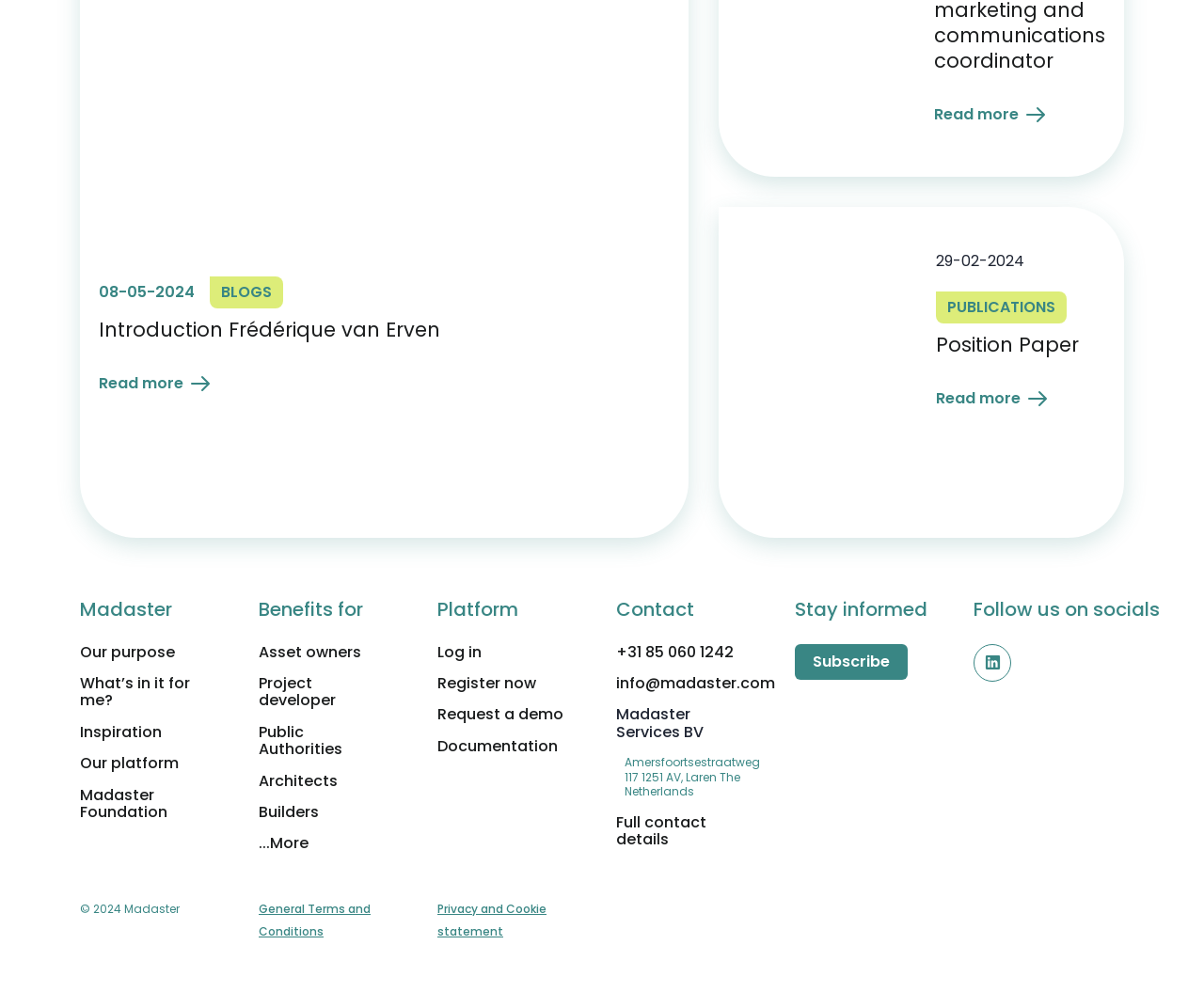Look at the image and give a detailed response to the following question: What is the date of the blog post?

I found the date '08-05-2024' in the top section of the webpage, which appears to be a blog post section.